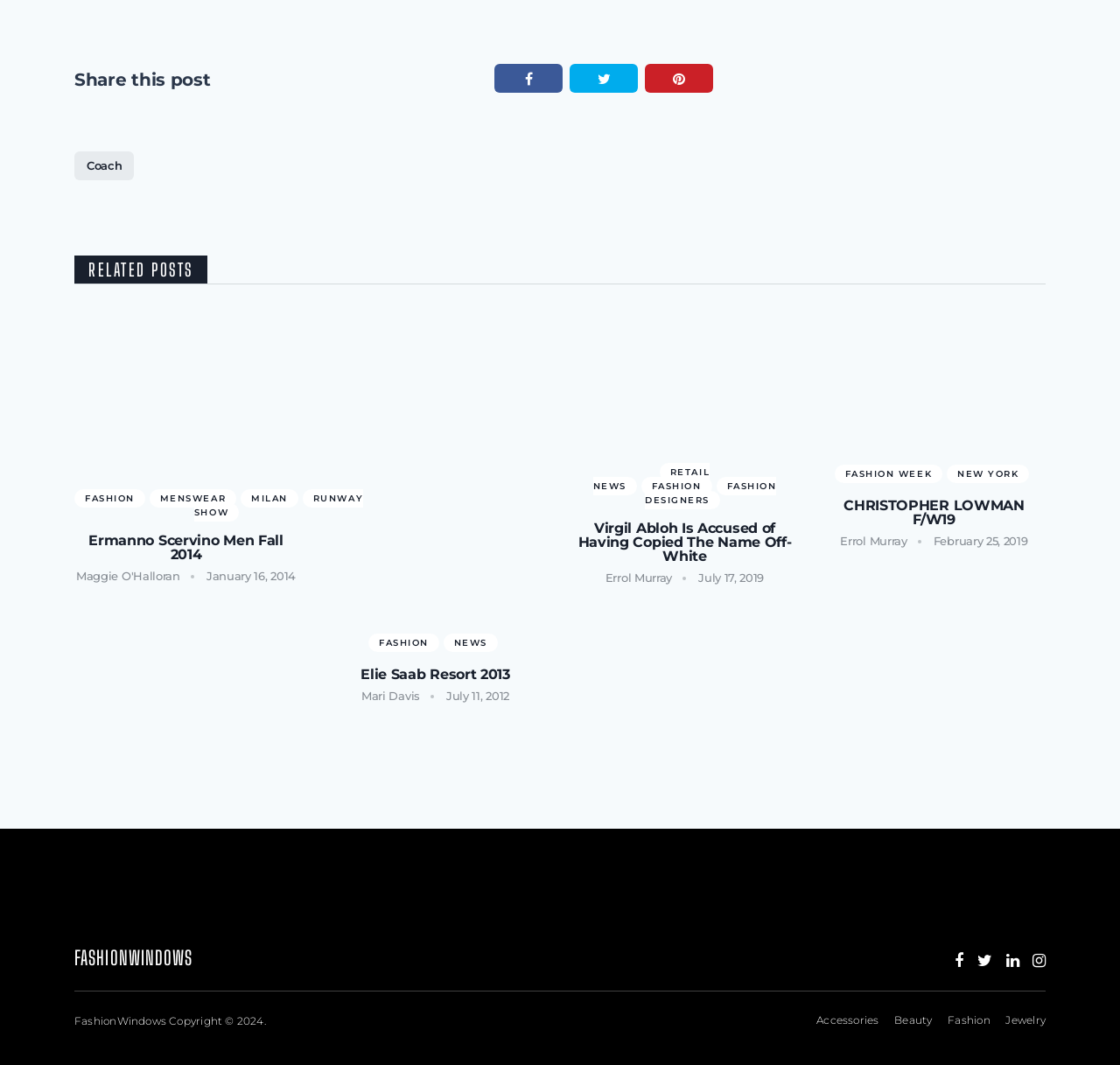Identify the bounding box coordinates of the region that needs to be clicked to carry out this instruction: "View Ermanno Scervino Men Fall 2014". Provide these coordinates as four float numbers ranging from 0 to 1, i.e., [left, top, right, bottom].

[0.066, 0.313, 0.266, 0.469]